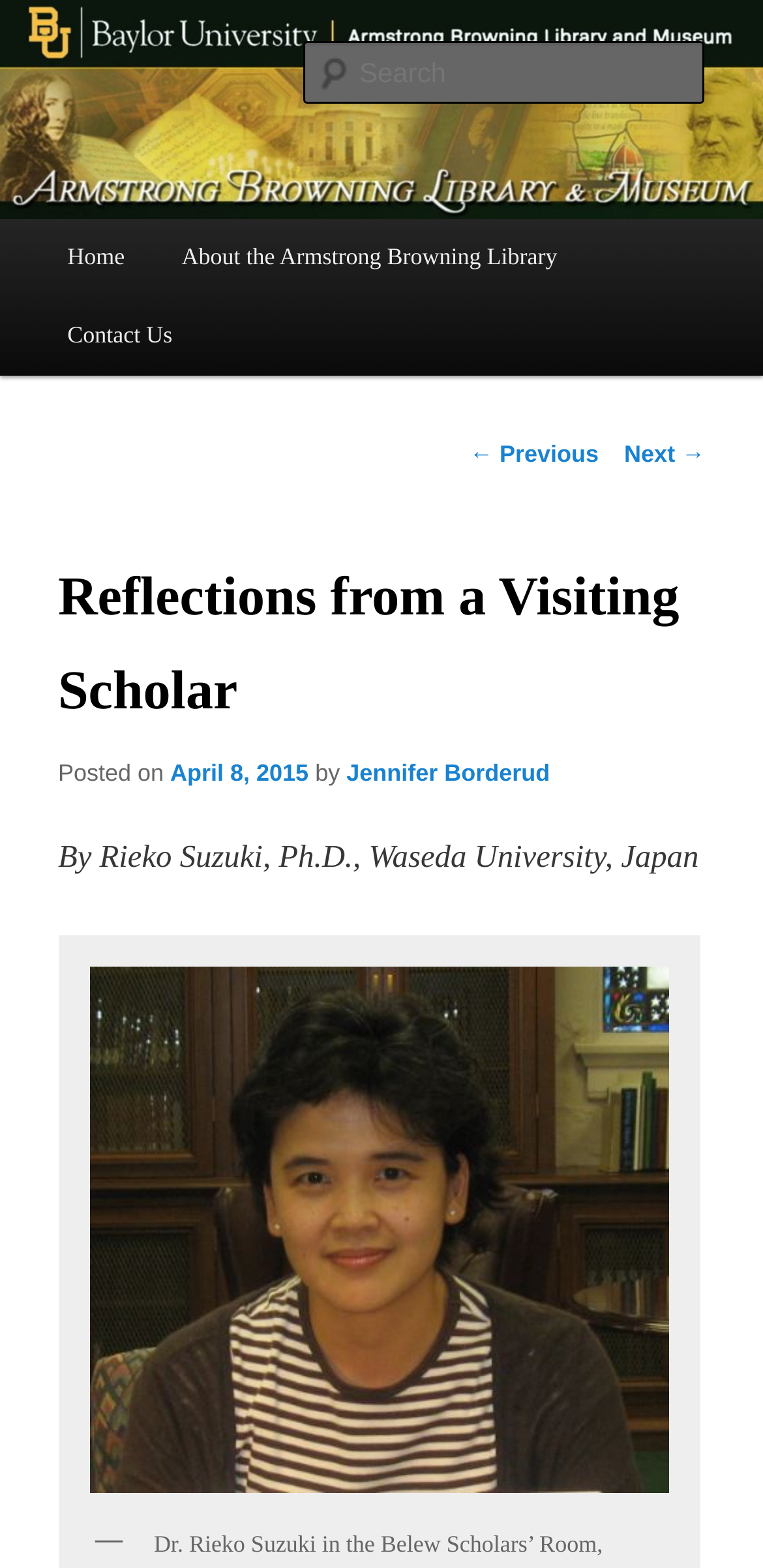Refer to the element description Next → and identify the corresponding bounding box in the screenshot. Format the coordinates as (top-left x, top-left y, bottom-right x, bottom-right y) with values in the range of 0 to 1.

[0.818, 0.281, 0.924, 0.299]